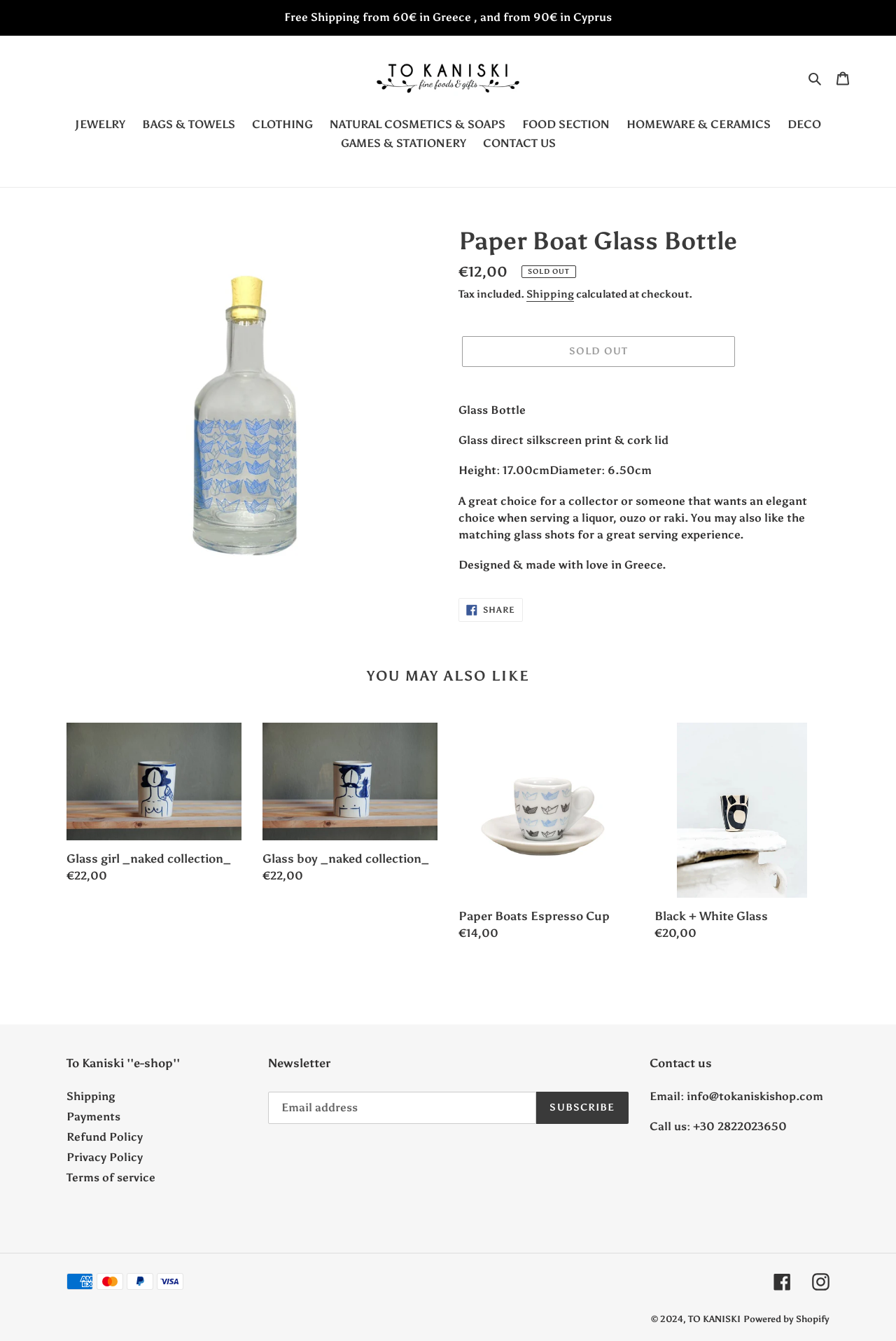Please respond in a single word or phrase: 
What is the company name of the website?

TO KANISKI